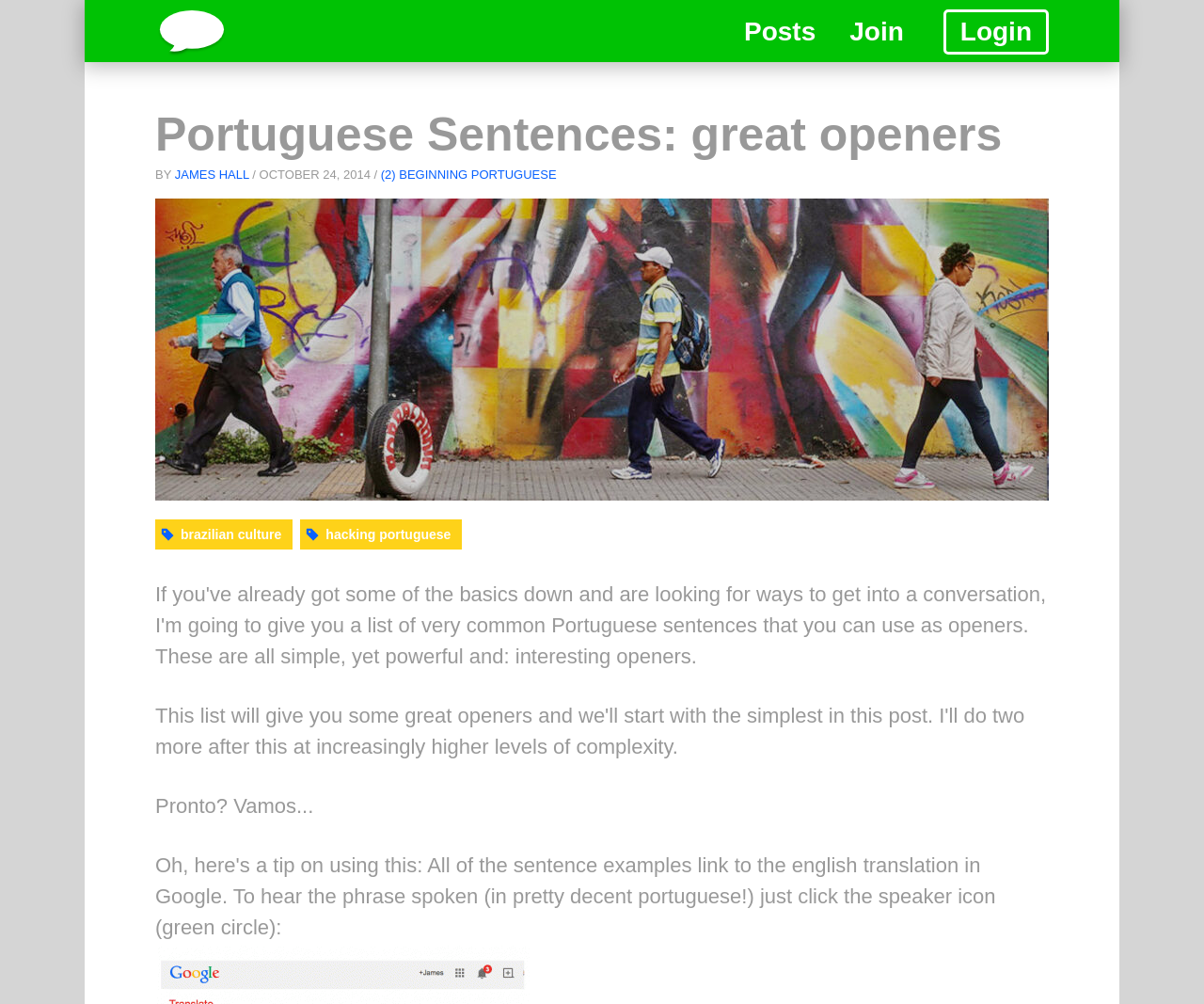How many images are in the header section? Observe the screenshot and provide a one-word or short phrase answer.

2